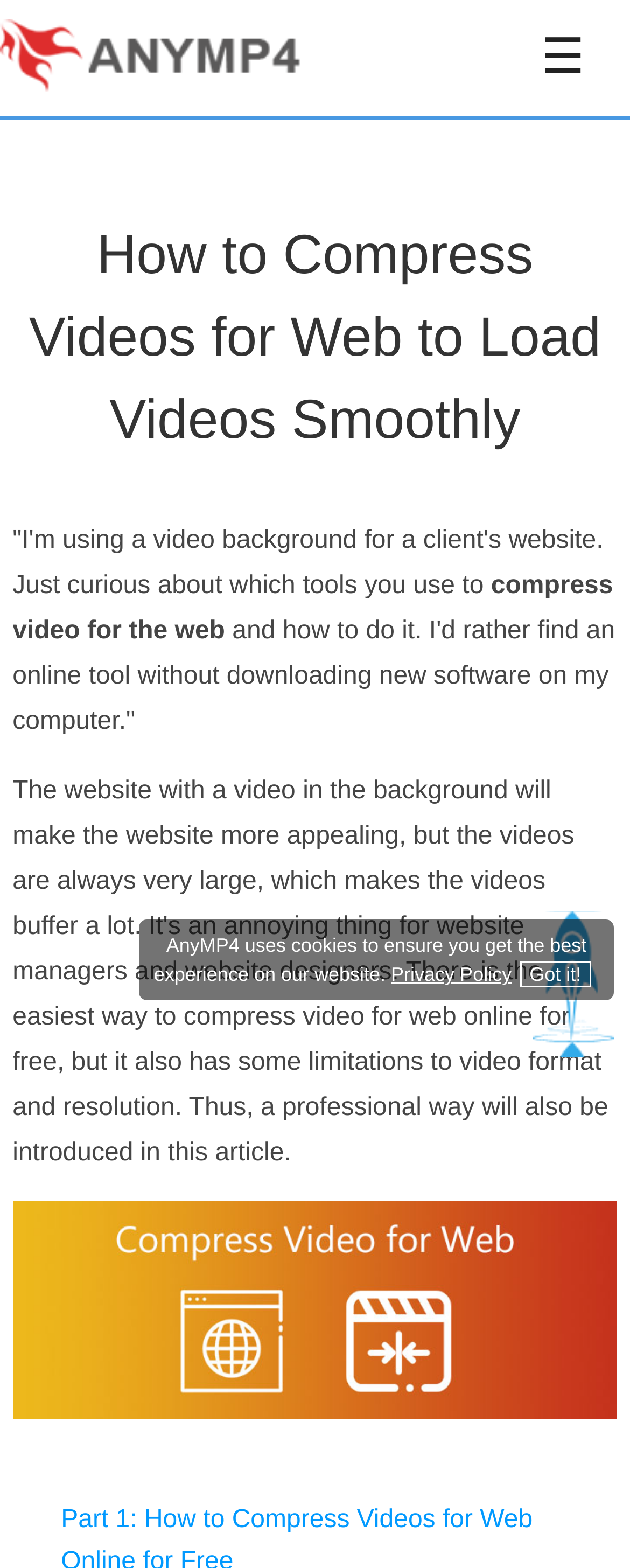Give a one-word or one-phrase response to the question: 
What is the topic of the conversation?

Compressing video for web